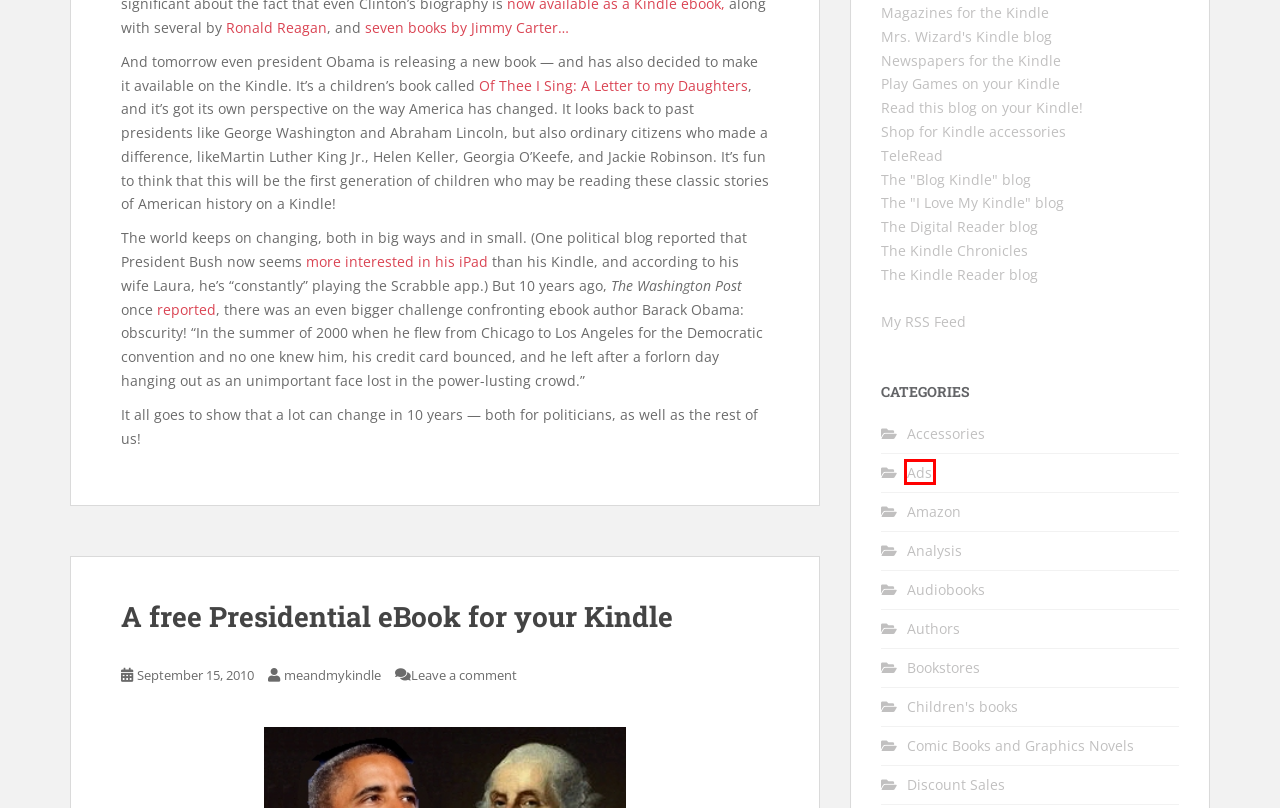A screenshot of a webpage is given, marked with a red bounding box around a UI element. Please select the most appropriate webpage description that fits the new page after clicking the highlighted element. Here are the candidates:
A. Analysis – Me and My Kindle
B. Accessories – Me and My Kindle
C. e-Reader Tech – Gadget news – e-Readers, Tech and Gadgets
D. TeleRead News: E-books, publishing, tech and beyond | For lovers of books and gadgets. Est. 1995.
E. Amazon – Me and My Kindle
F. Ads – Me and My Kindle
G. Authors – Me and My Kindle
H. Bookstores – Me and My Kindle

F